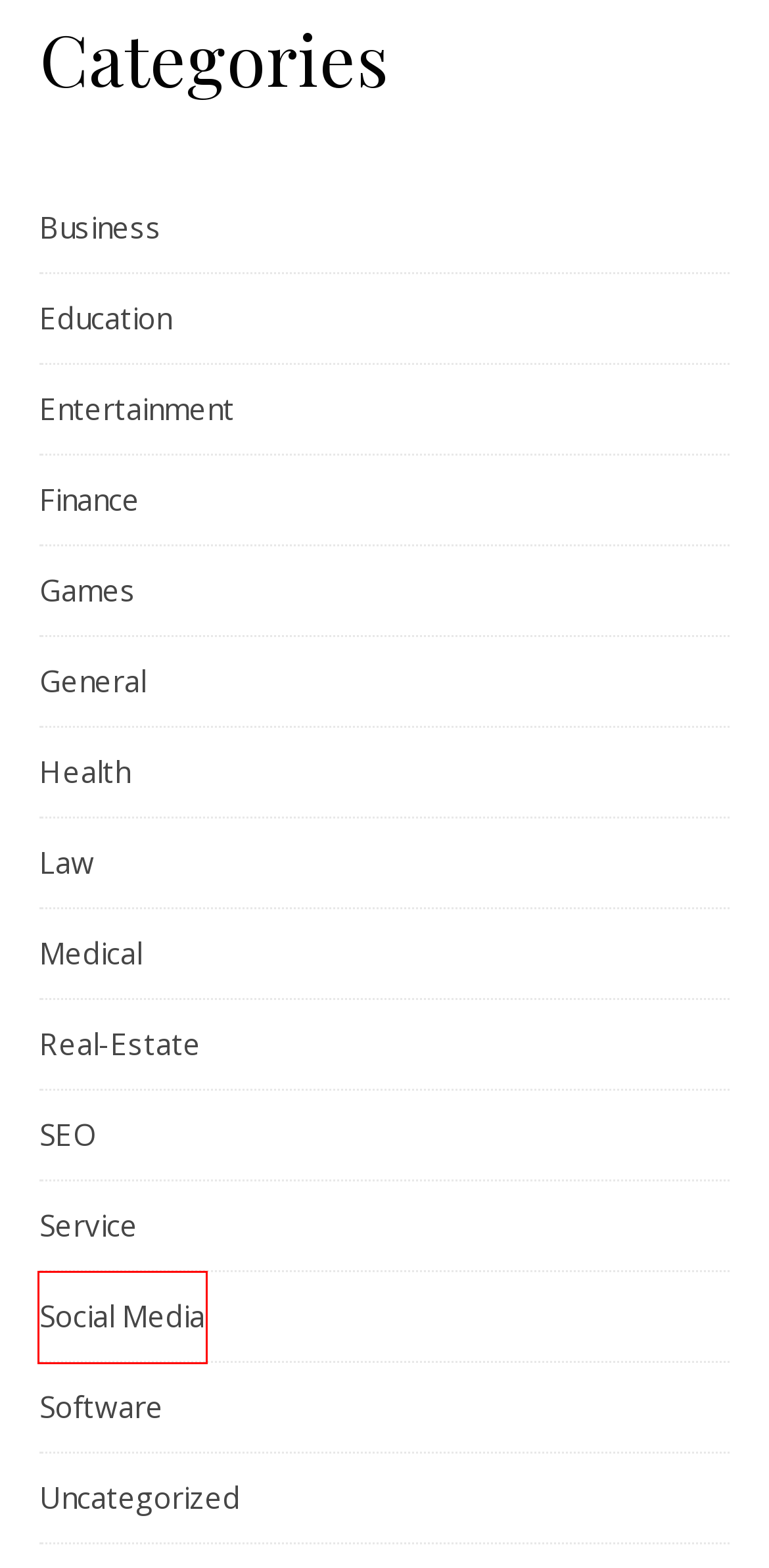Inspect the screenshot of a webpage with a red rectangle bounding box. Identify the webpage description that best corresponds to the new webpage after clicking the element inside the bounding box. Here are the candidates:
A. General – The Sound
B. Social Media – The Sound
C. Games – The Sound
D. SEO – The Sound
E. Law – The Sound
F. Education – The Sound
G. Business – The Sound
H. Software – The Sound

B